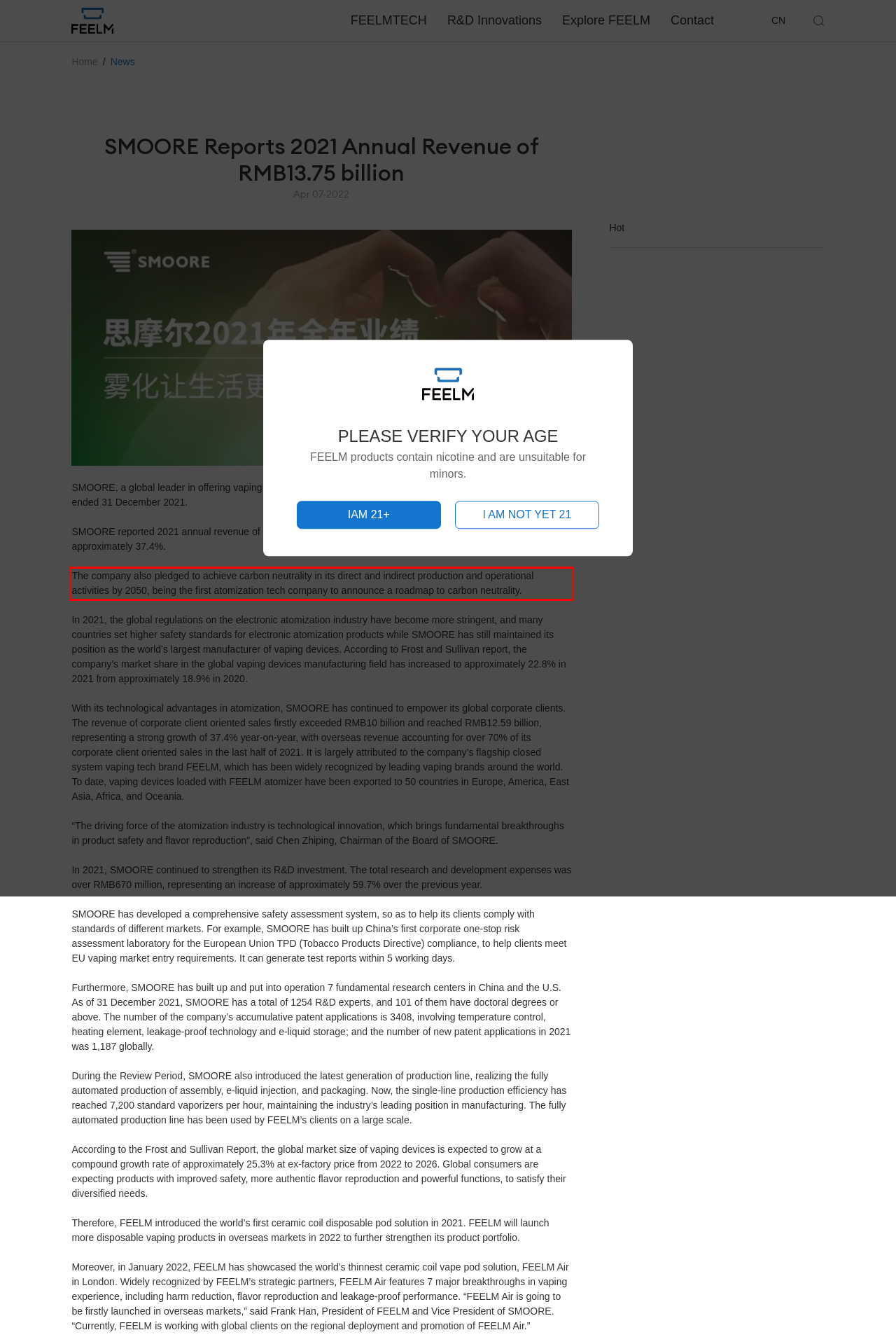Extract and provide the text found inside the red rectangle in the screenshot of the webpage.

The company also pledged to achieve carbon neutrality in its direct and indirect production and operational activities by 2050, being the first atomization tech company to announce a roadmap to carbon neutrality.